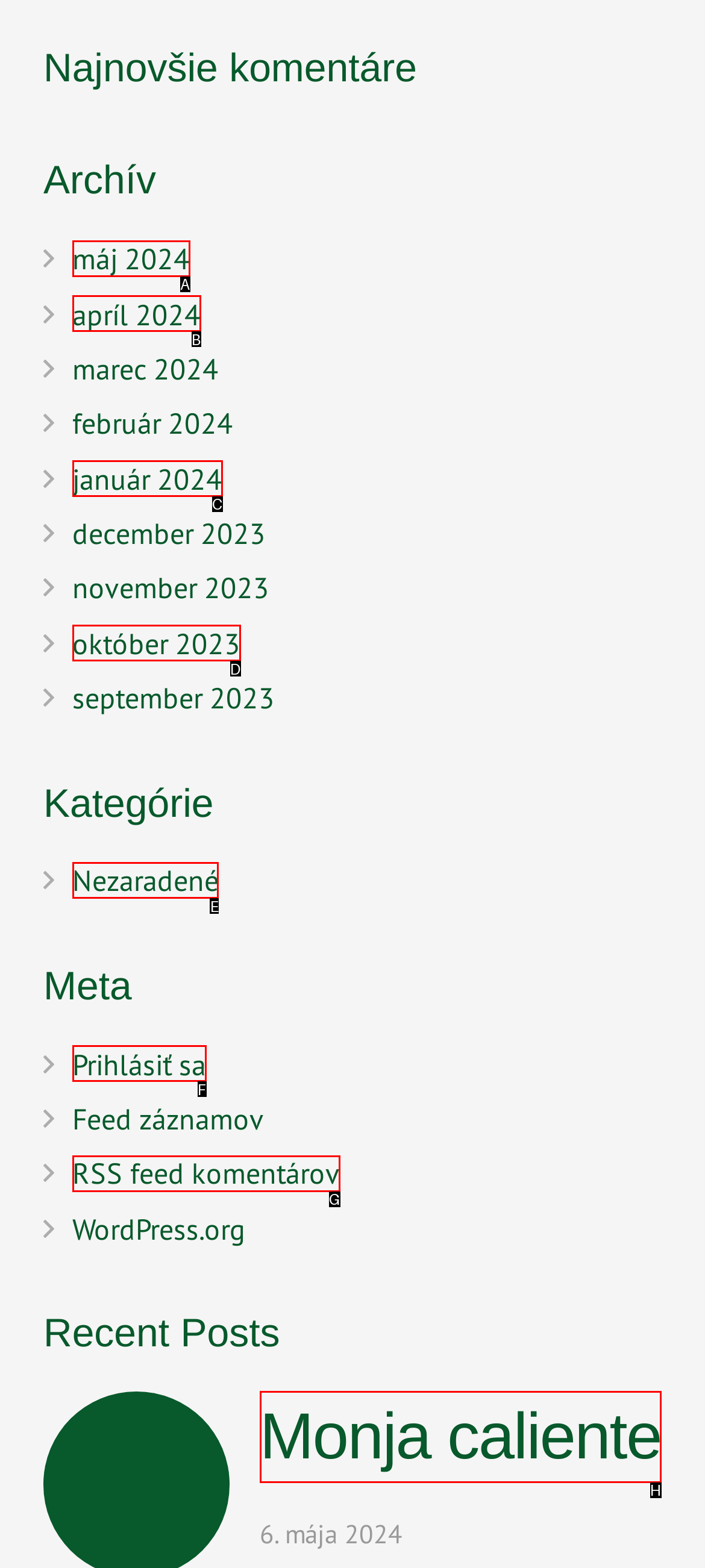Identify the correct letter of the UI element to click for this task: View uncategorized posts
Respond with the letter from the listed options.

E